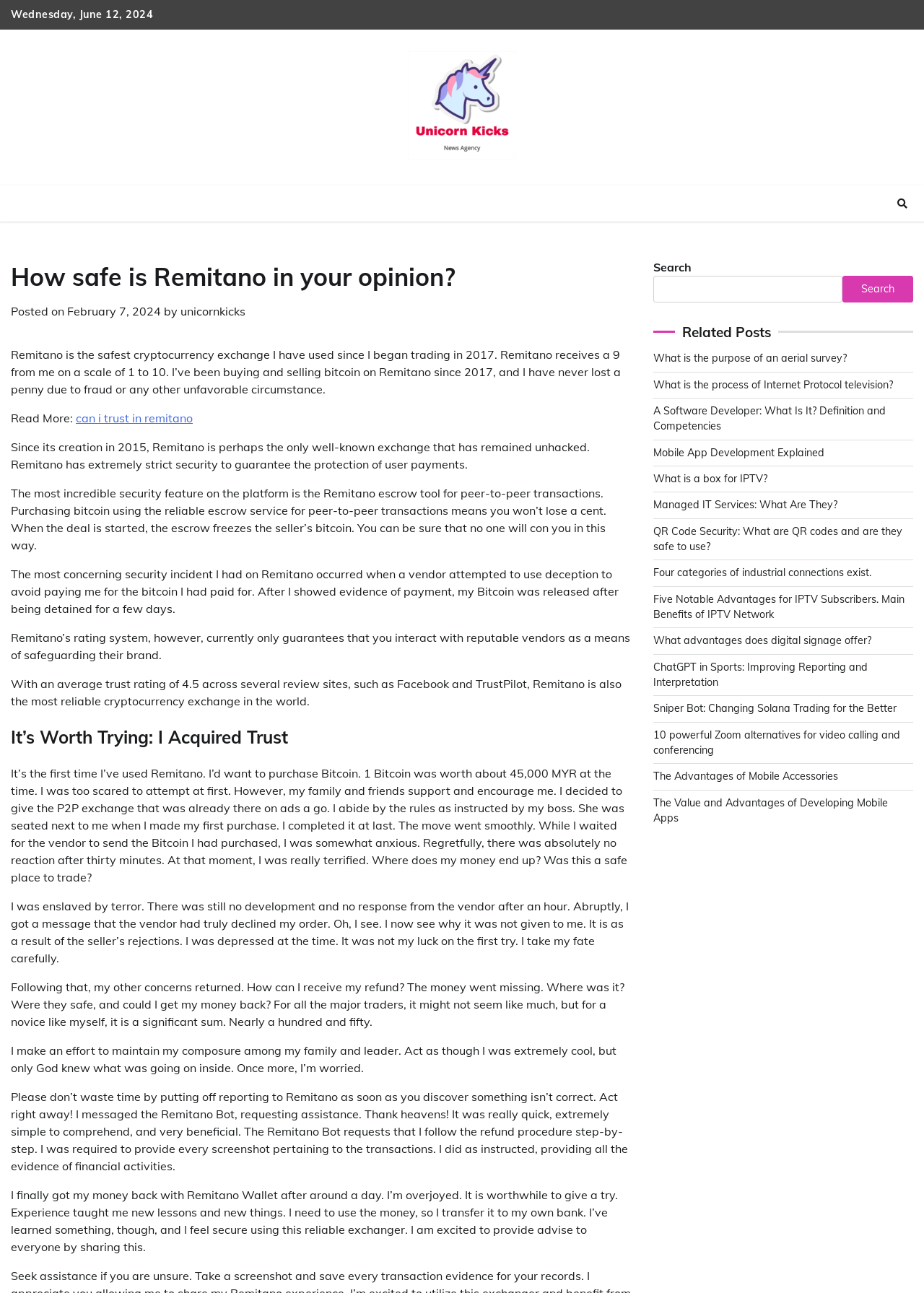Your task is to find and give the main heading text of the webpage.

How safe is Remitano in your opinion?